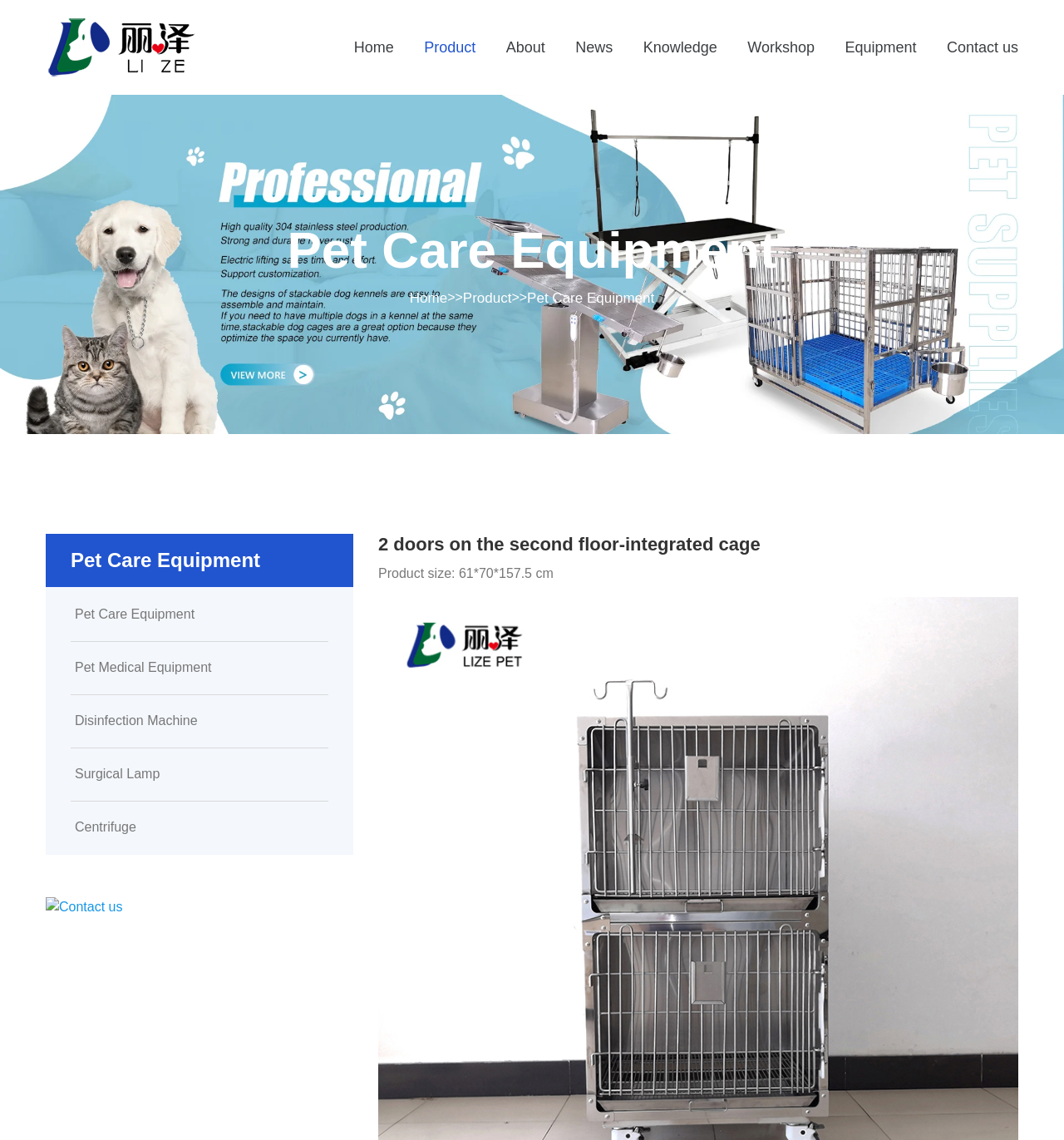Use a single word or phrase to answer the question:
What is the product name?

2 doors on the second floor-integrated cage